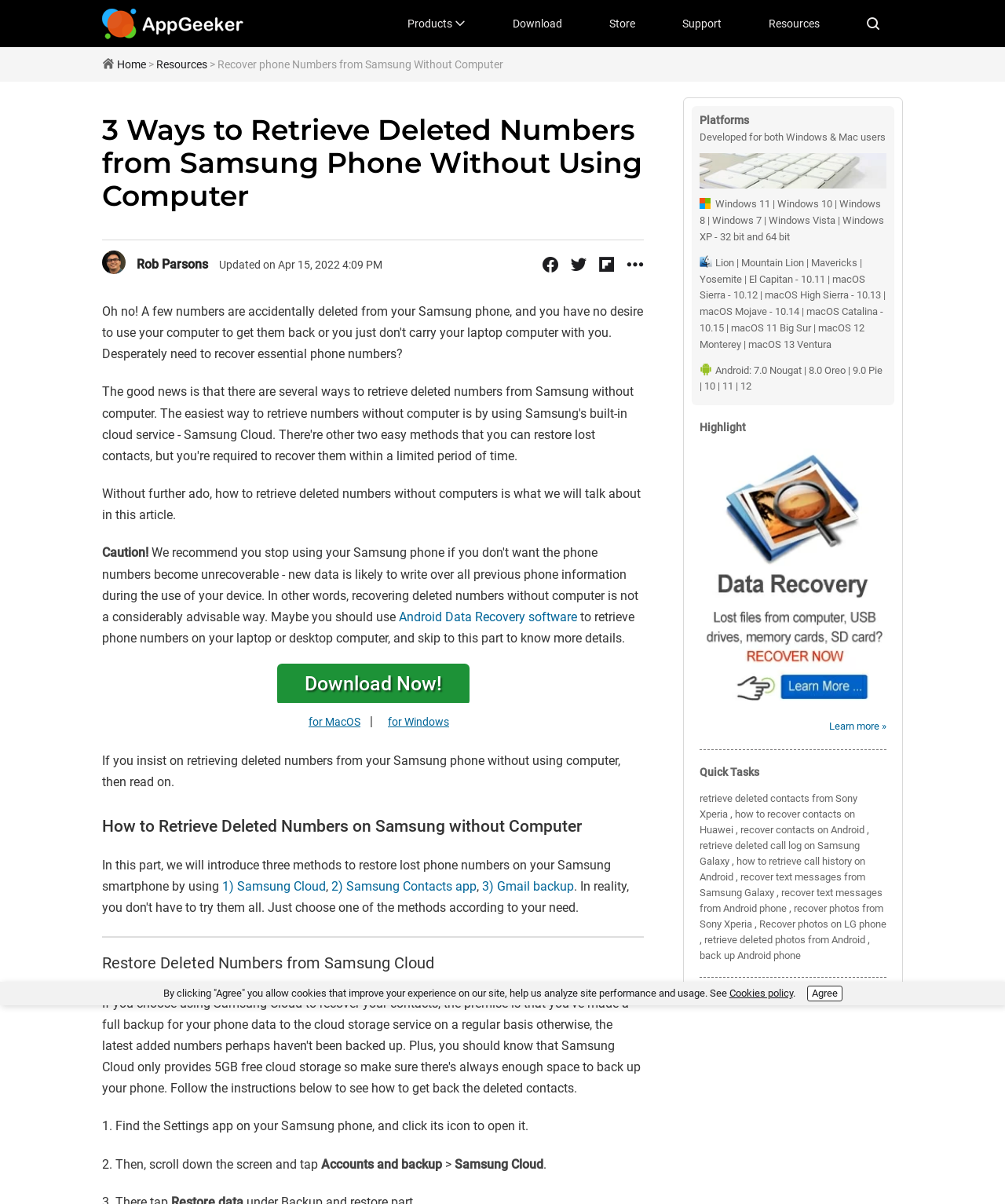Point out the bounding box coordinates of the section to click in order to follow this instruction: "Click on 'Learn more »'".

[0.825, 0.595, 0.882, 0.611]